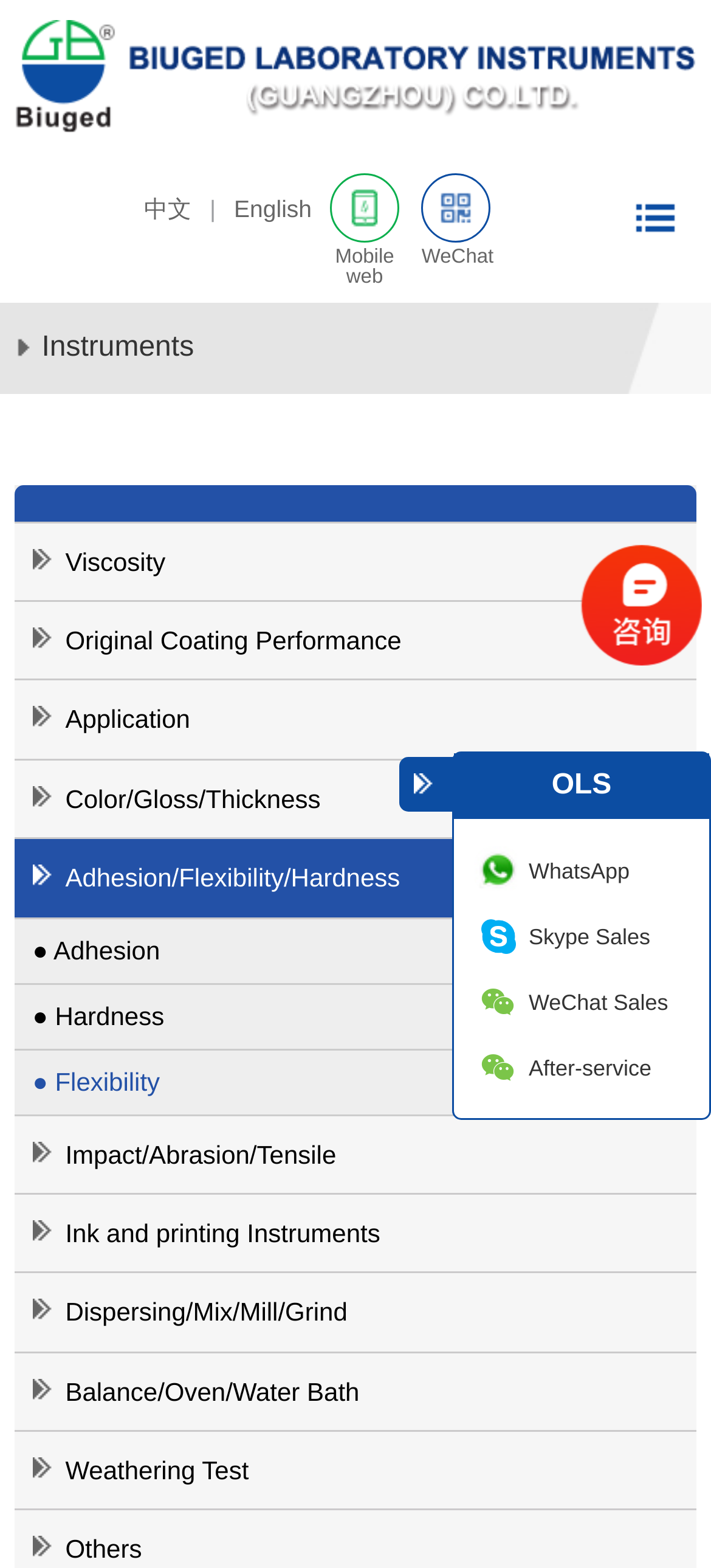Identify the bounding box for the described UI element: "Original Coating Performance".

[0.02, 0.384, 0.98, 0.434]